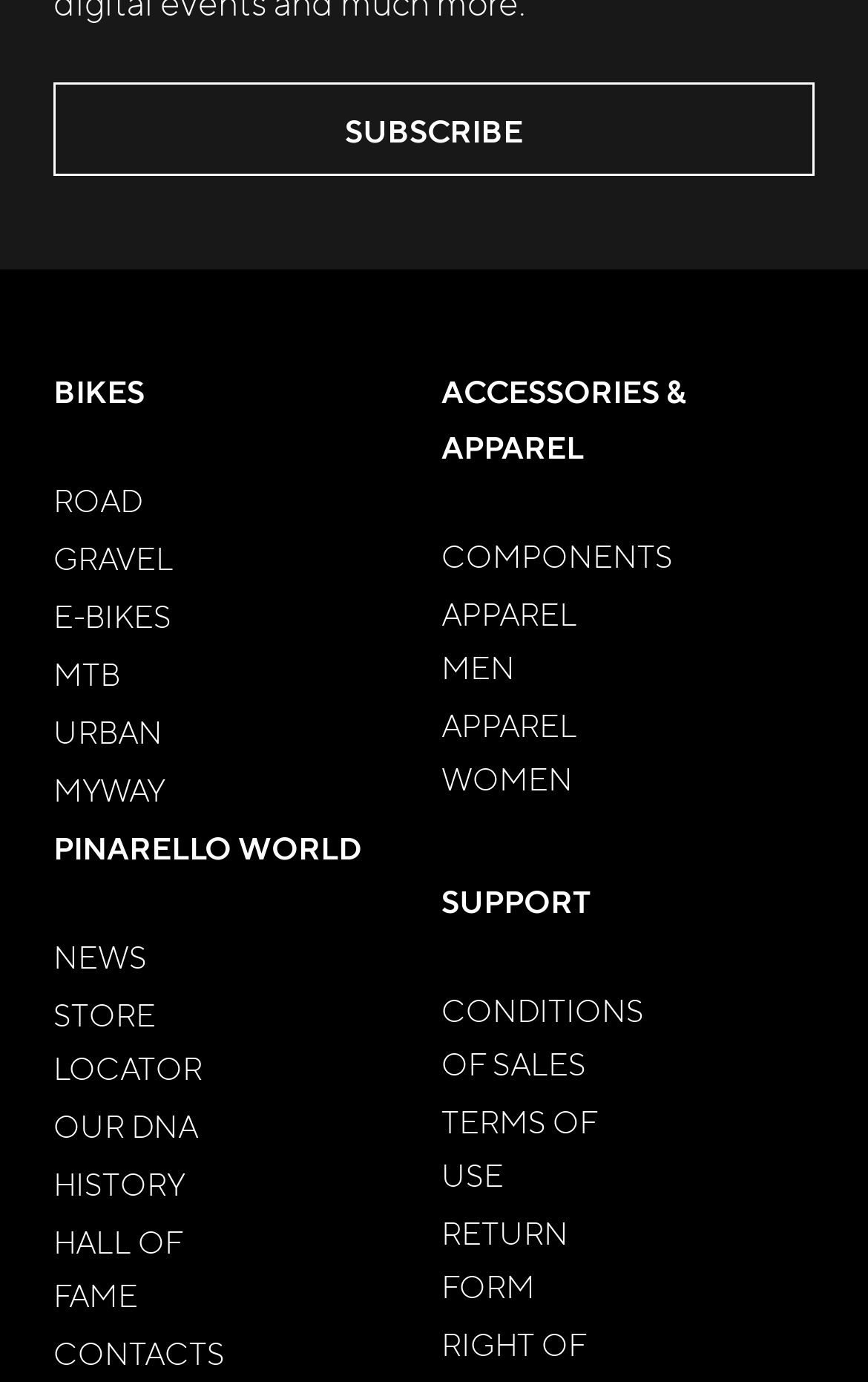Identify the bounding box coordinates for the element you need to click to achieve the following task: "Search for something". Provide the bounding box coordinates as four float numbers between 0 and 1, in the form [left, top, right, bottom].

None